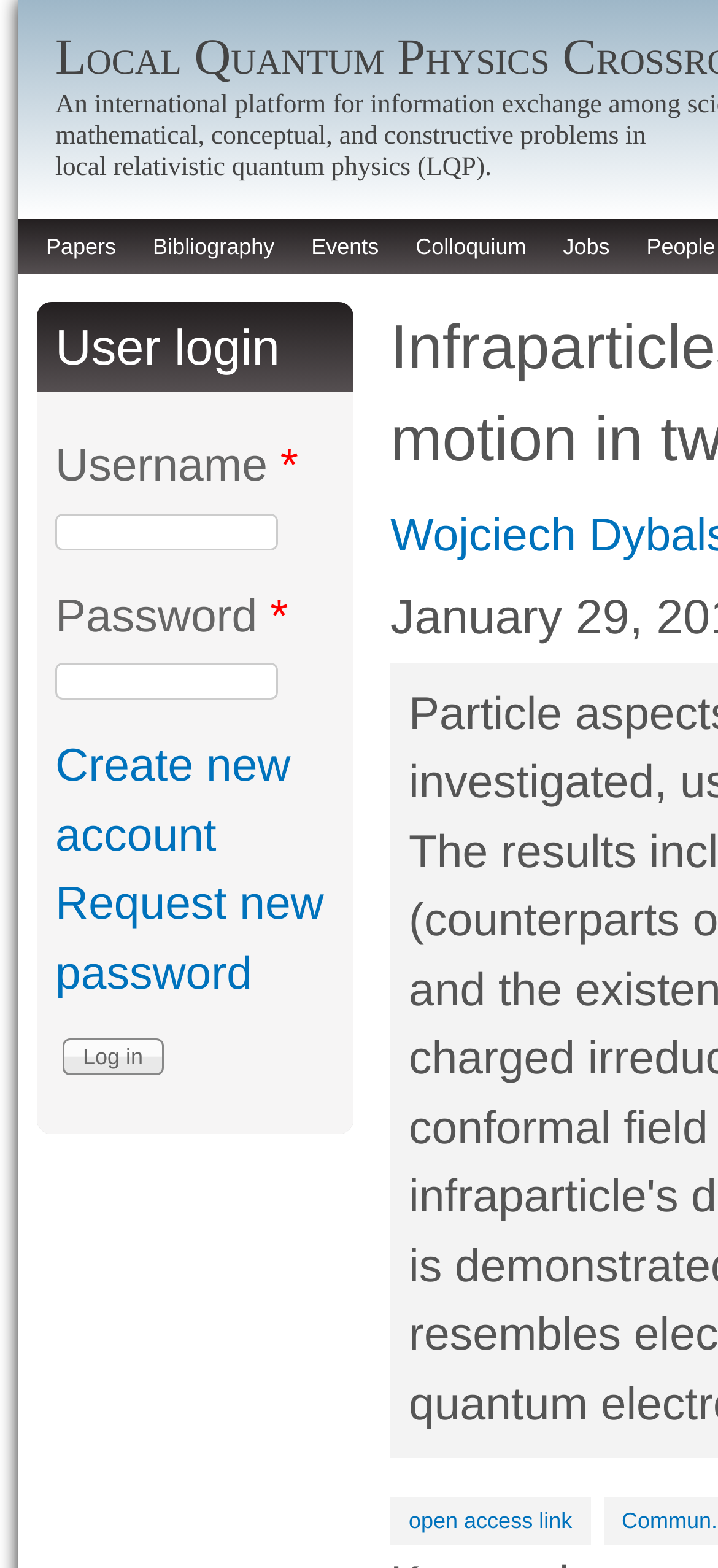How many required fields are there in the login form?
Based on the screenshot, provide your answer in one word or phrase.

2